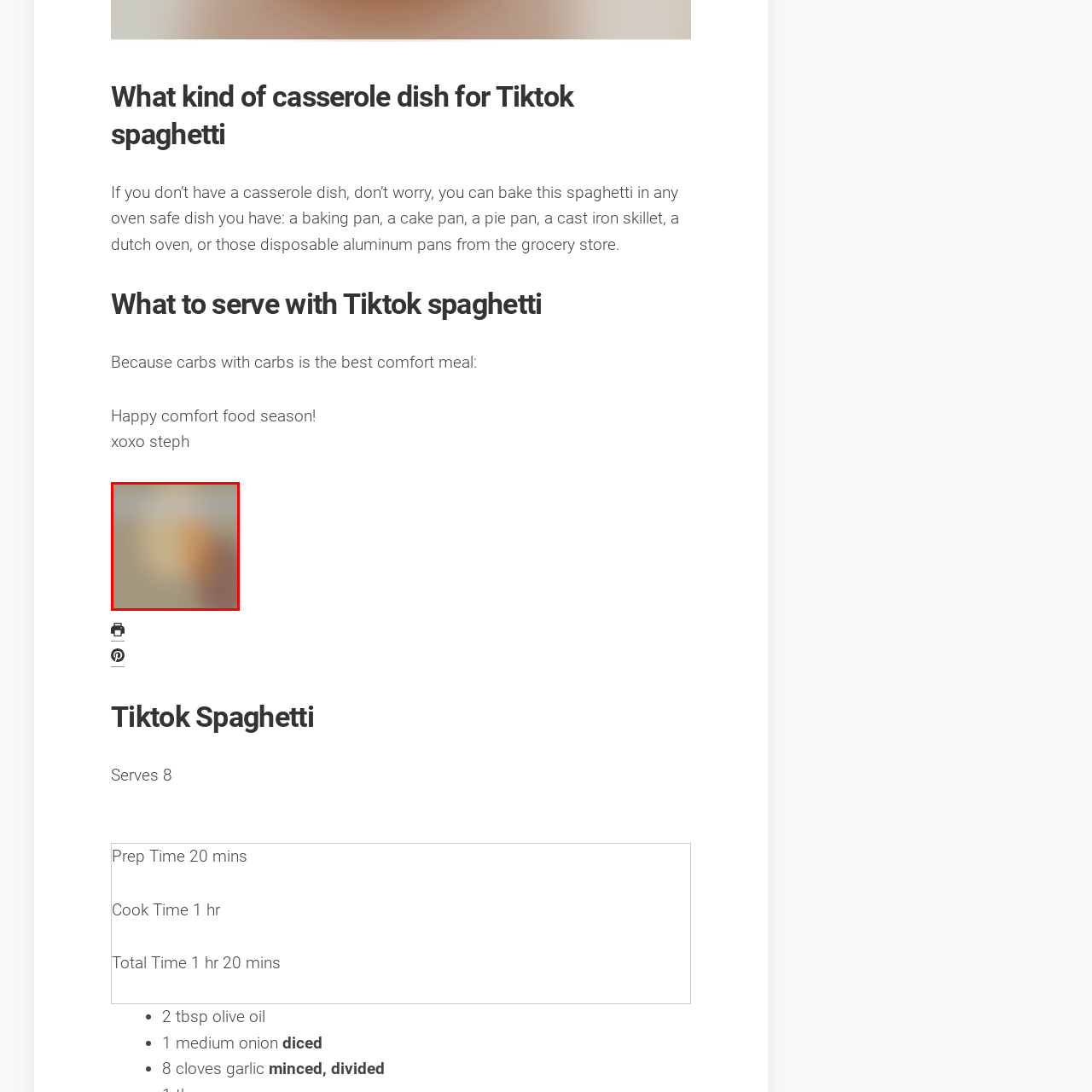Examine the contents within the red bounding box and respond with a single word or phrase: What is the color of the casserole as it bakes?

Golden